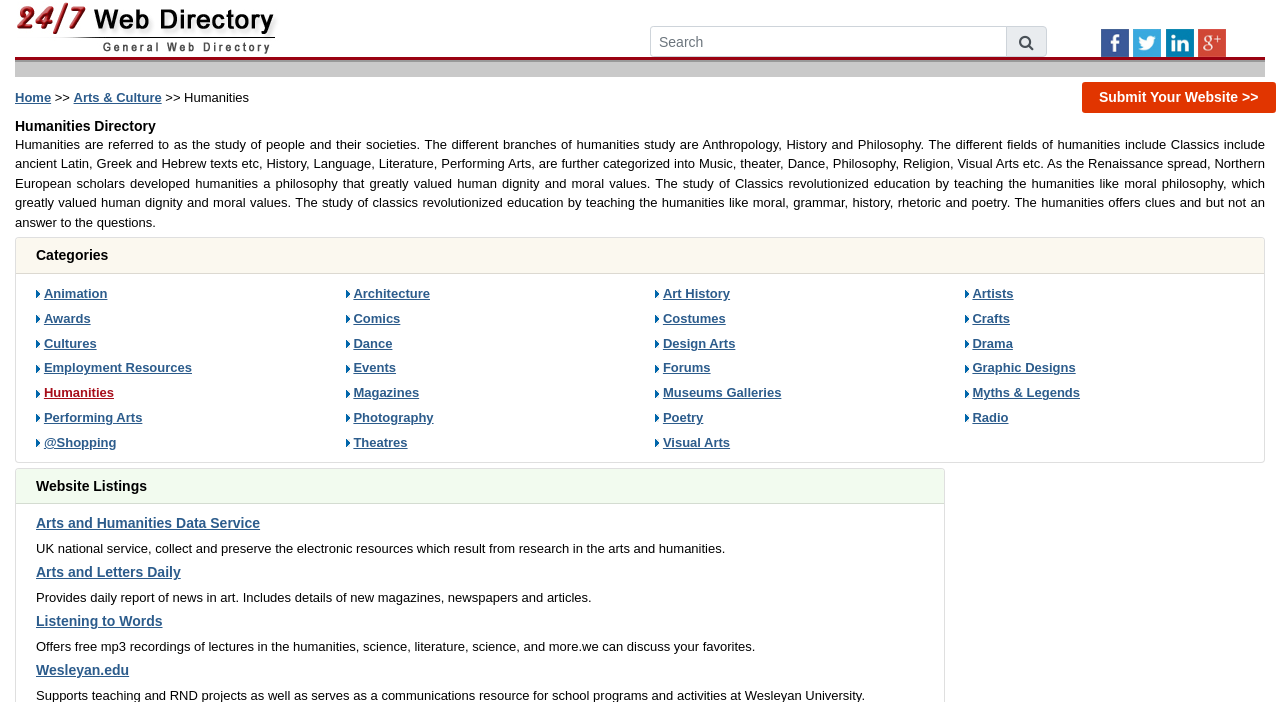What is the function of the 'Submit Your Website' button?
Can you give a detailed and elaborate answer to the question?

The 'Submit Your Website' button is located at the top of the webpage, which suggests that its function is to allow users to submit their own websites related to humanities to be included in the directory.